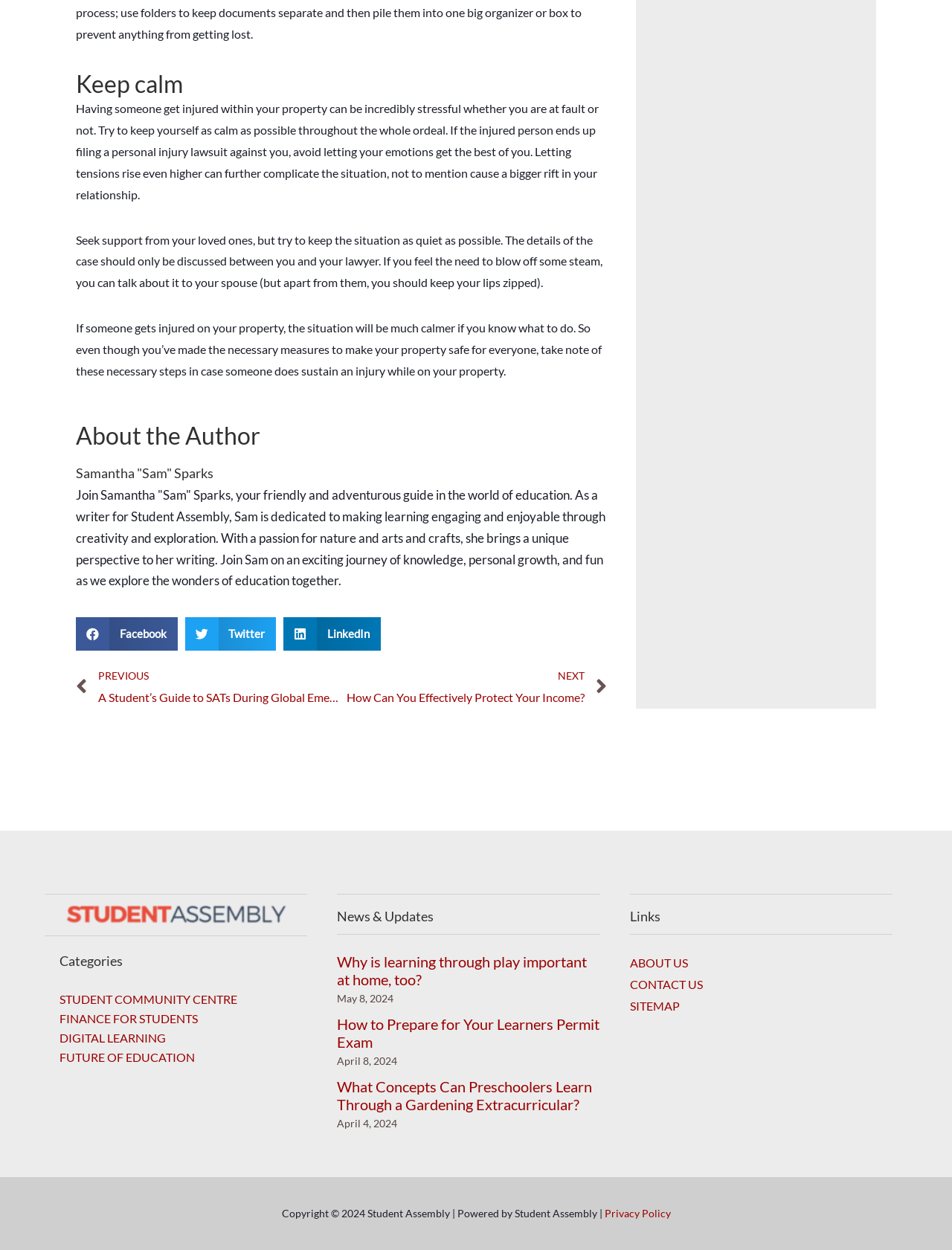Find the bounding box coordinates for the element that must be clicked to complete the instruction: "Read about the author". The coordinates should be four float numbers between 0 and 1, indicated as [left, top, right, bottom].

[0.08, 0.337, 0.639, 0.36]